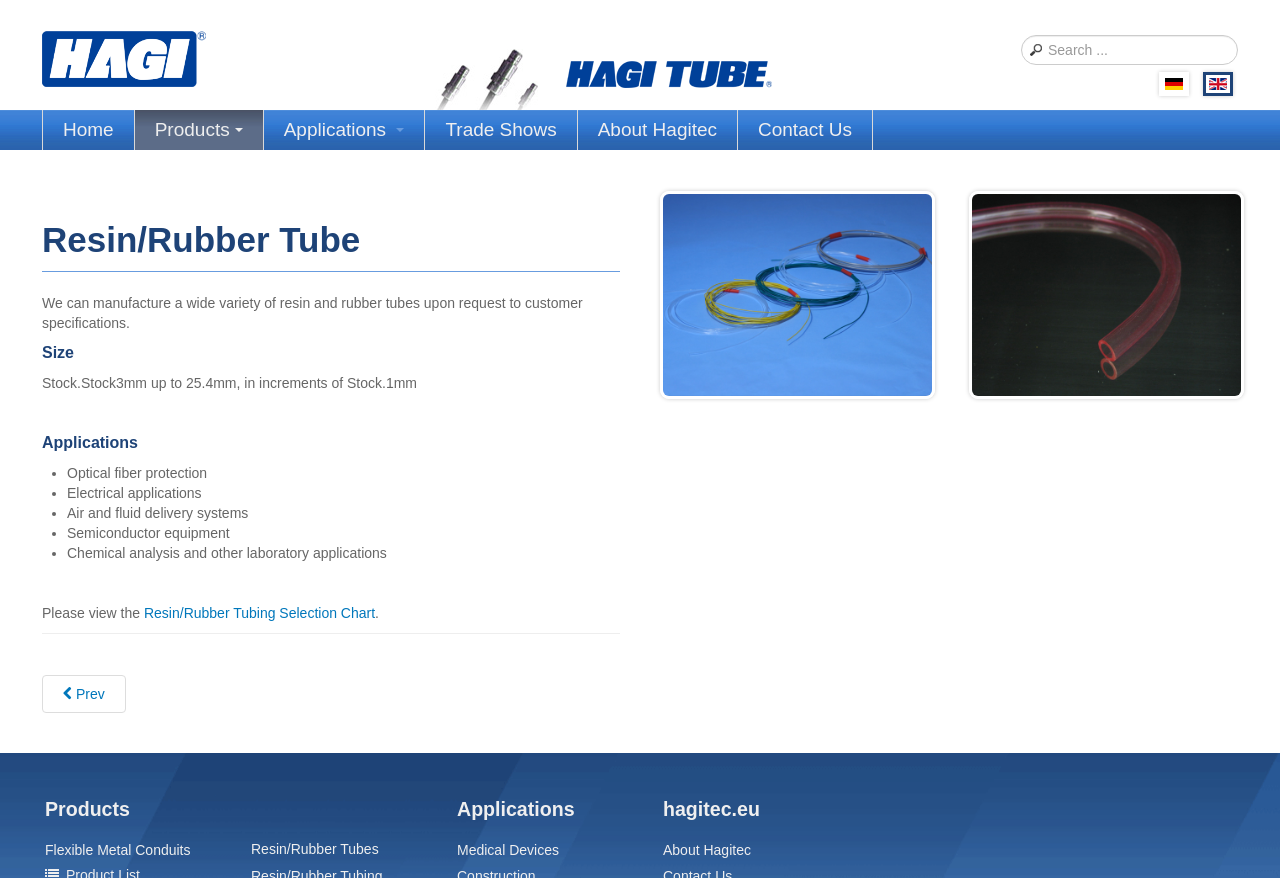Could you determine the bounding box coordinates of the clickable element to complete the instruction: "Go to Products page"? Provide the coordinates as four float numbers between 0 and 1, i.e., [left, top, right, bottom].

[0.105, 0.125, 0.206, 0.171]